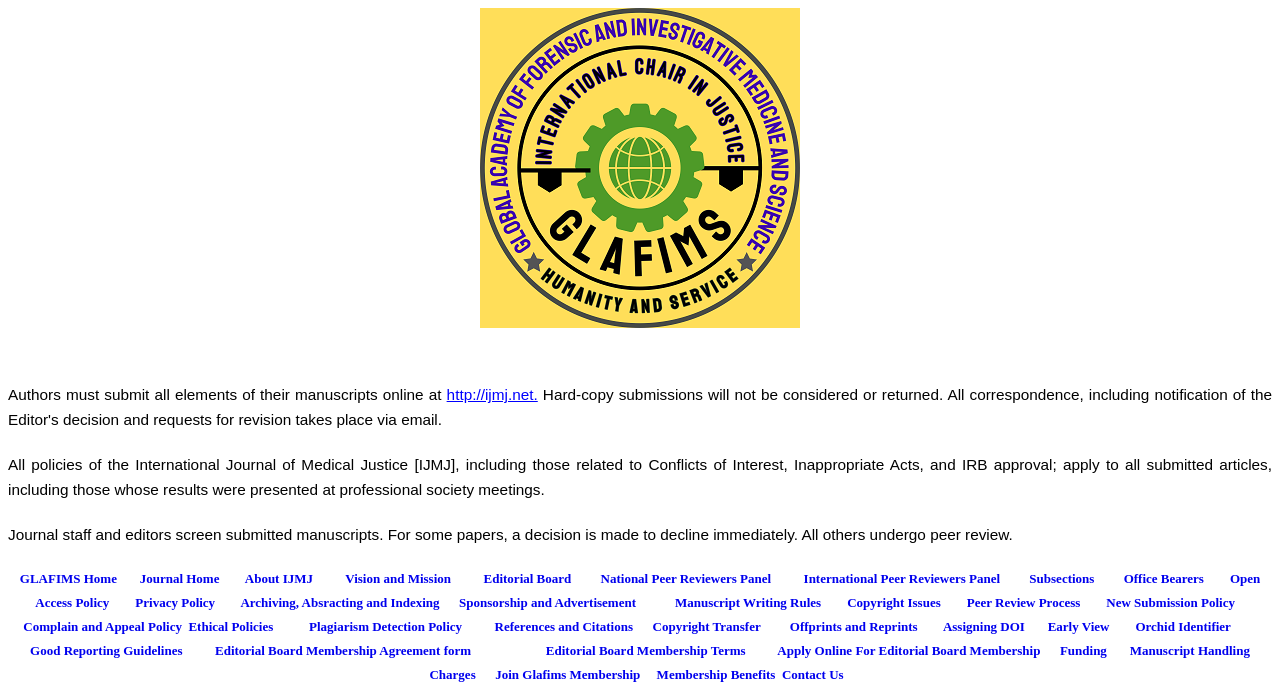Locate the bounding box coordinates of the clickable element to fulfill the following instruction: "Read the Open Access Policy". Provide the coordinates as four float numbers between 0 and 1 in the format [left, top, right, bottom].

[0.028, 0.817, 0.985, 0.873]